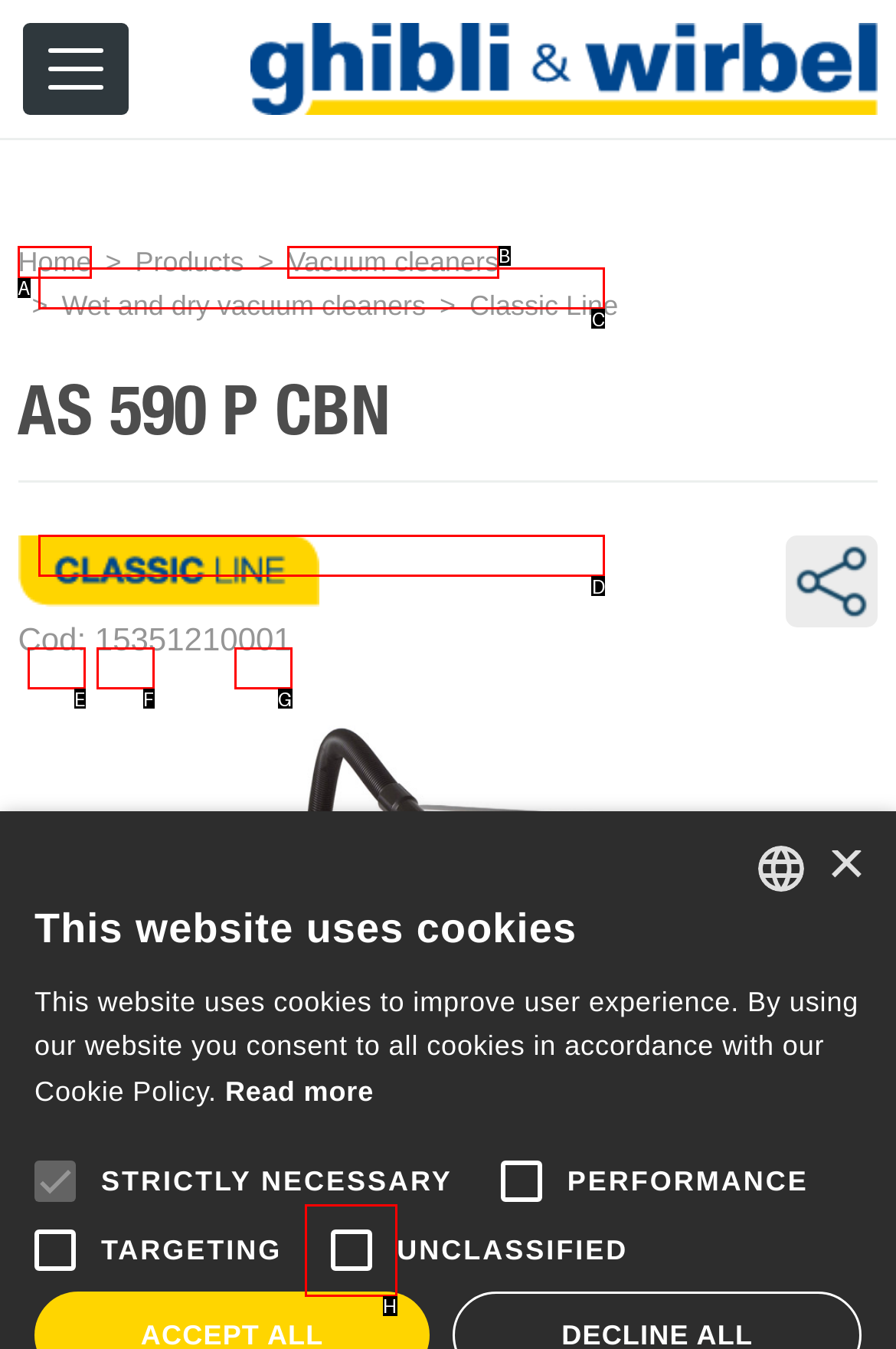Which HTML element fits the description: title="AS 590 P CBN"? Respond with the letter of the appropriate option directly.

G